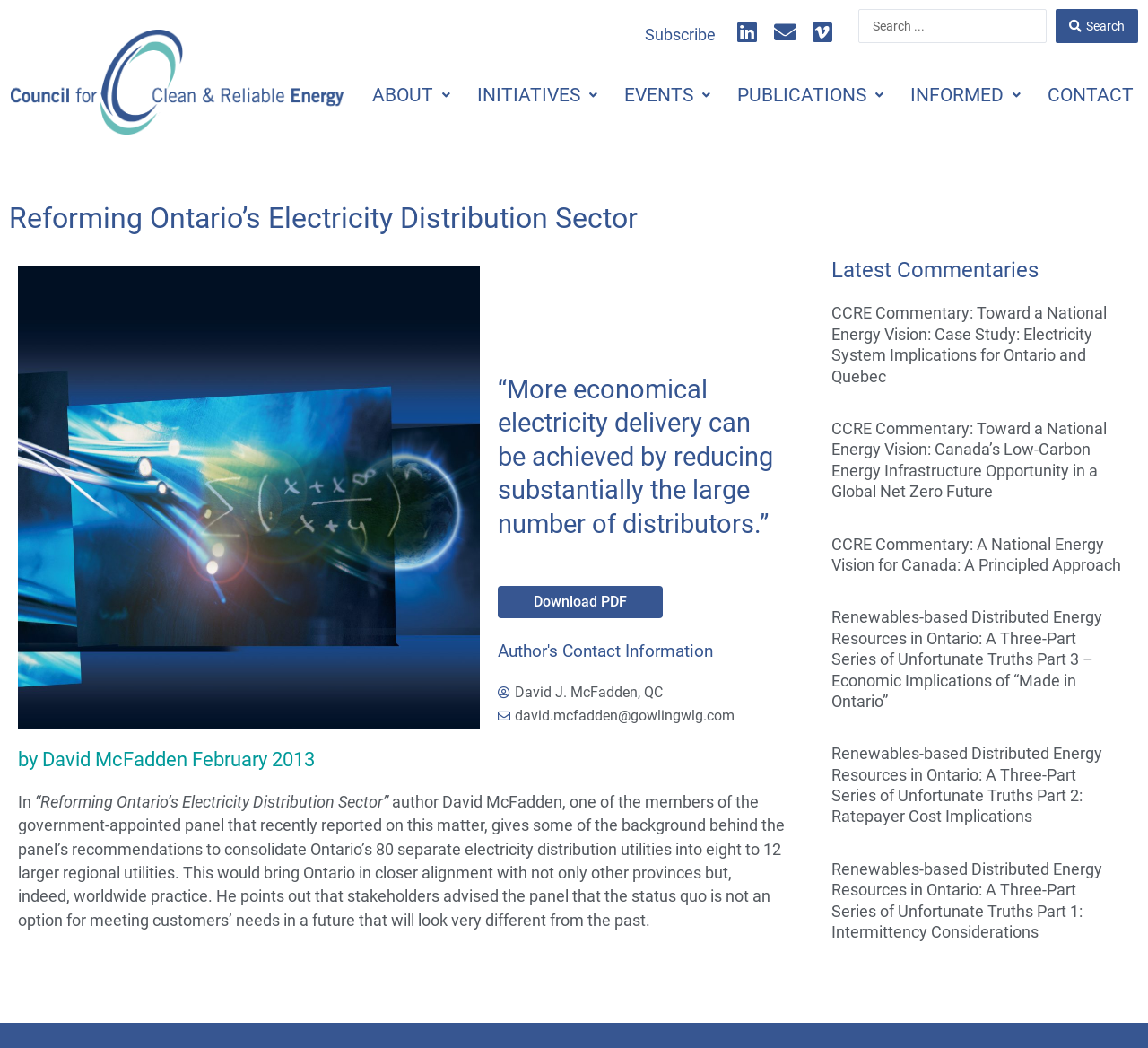Find the bounding box coordinates for the UI element whose description is: "Login". The coordinates should be four float numbers between 0 and 1, in the format [left, top, right, bottom].

None